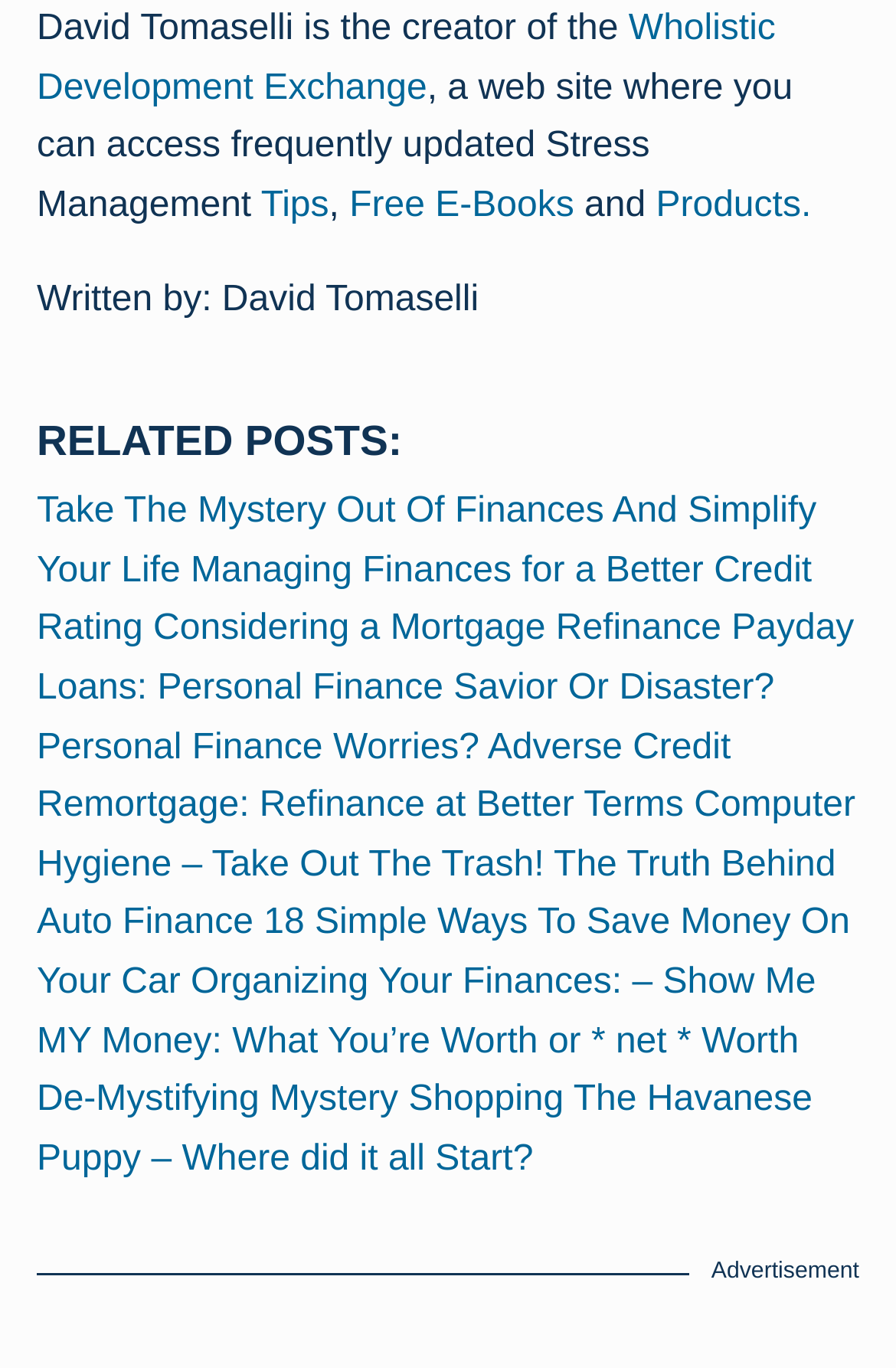Please locate the bounding box coordinates of the region I need to click to follow this instruction: "visit Wholistic Development Exchange website".

[0.041, 0.007, 0.866, 0.078]